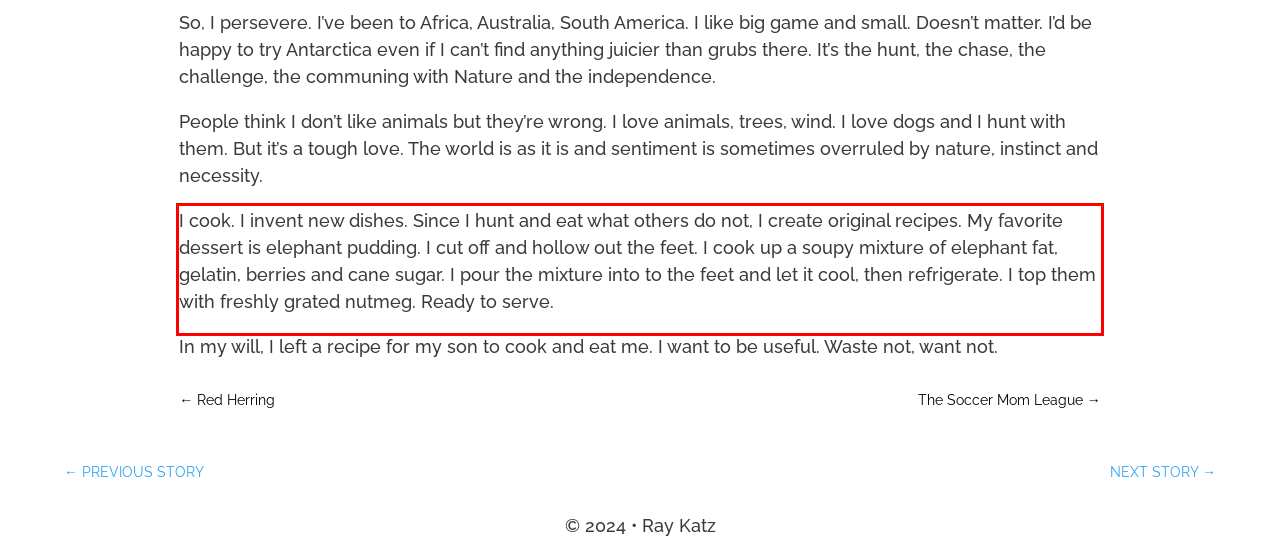Please examine the webpage screenshot and extract the text within the red bounding box using OCR.

I cook. I invent new dishes. Since I hunt and eat what others do not, I create original recipes. My favorite dessert is elephant pudding. I cut off and hollow out the feet. I cook up a soupy mixture of elephant fat, gelatin, berries and cane sugar. I pour the mixture into to the feet and let it cool, then refrigerate. I top them with freshly grated nutmeg. Ready to serve.